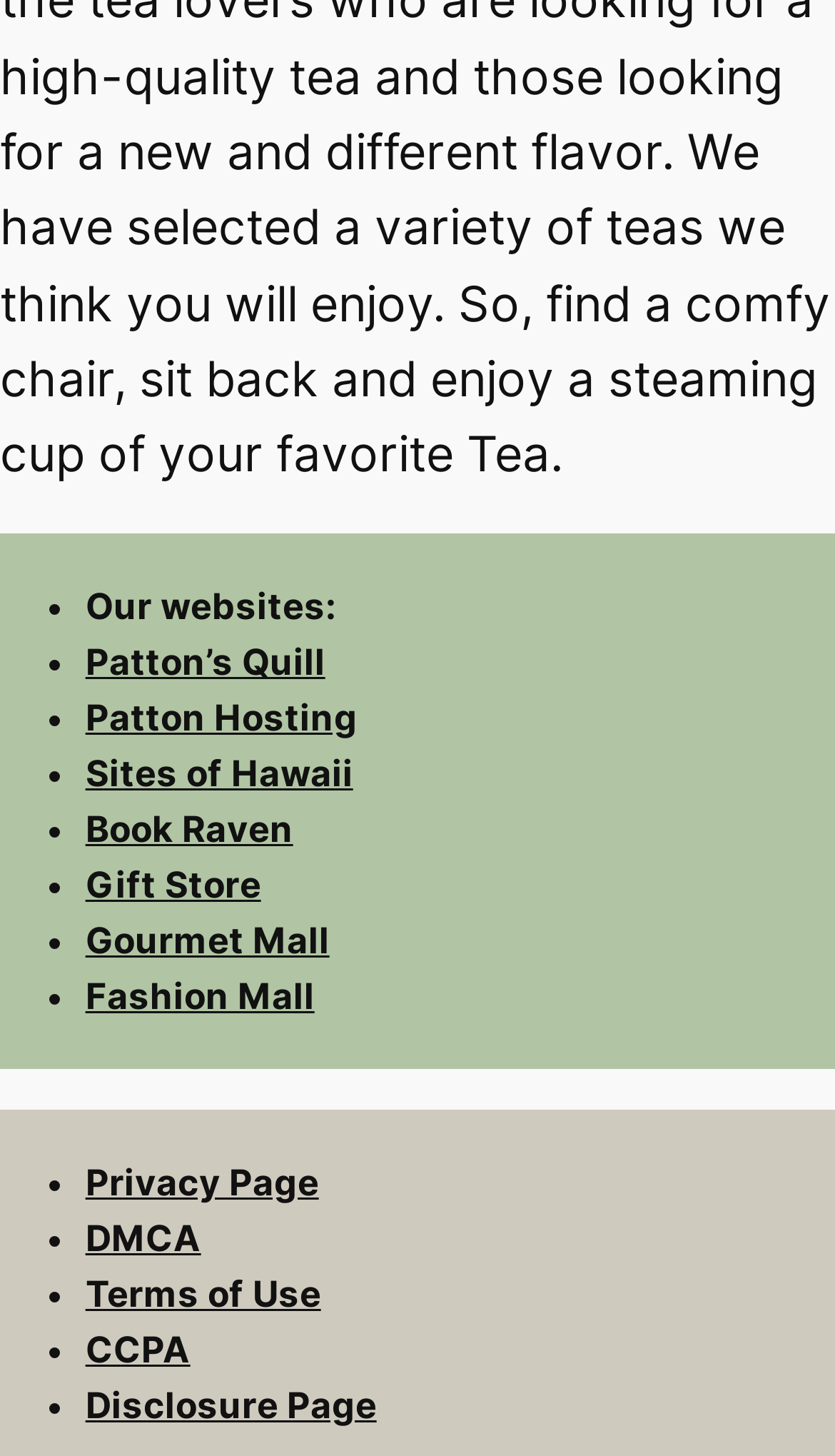Please provide the bounding box coordinates for the UI element as described: "Patton Hosting". The coordinates must be four floats between 0 and 1, represented as [left, top, right, bottom].

[0.102, 0.478, 0.428, 0.507]